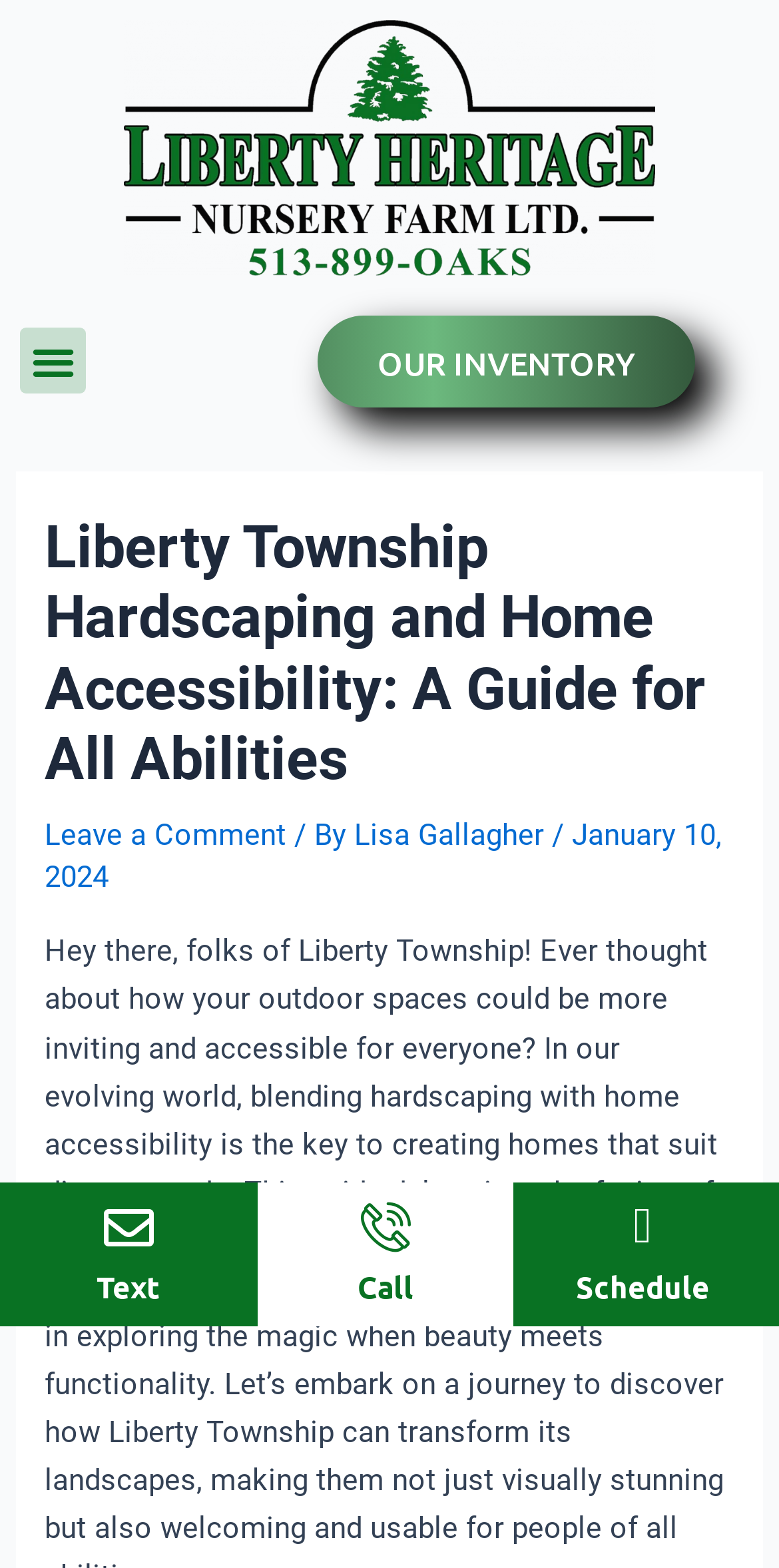Describe the webpage in detail, including text, images, and layout.

The webpage is about Liberty Township Hardscaping and Home Accessibility, with a focus on creating inviting and accessible outdoor spaces for everyone. At the top left, there is a link and a button labeled "Menu Toggle". Below this, there is a main header section that spans almost the entire width of the page, containing the title "Liberty Township Hardscaping and Home Accessibility: A Guide for All Abilities". 

To the right of the title, there is a link labeled "Leave a Comment". Below the title, there is a section with the author's name, "Lisa Gallagher", and the date "January 10, 2024". 

The main content of the page is a block of text that discusses the importance of blending hardscaping with home accessibility to create homes that suit diverse needs. This text is followed by a link to "Liberty Heritage Nursery Farm". 

At the bottom of the page, there are three columns of links, each with a heading above it. The left column is labeled "Text" and contains a single link. The middle column is labeled "Call" and also contains a single link. The right column is labeled "Schedule" and contains a single link.